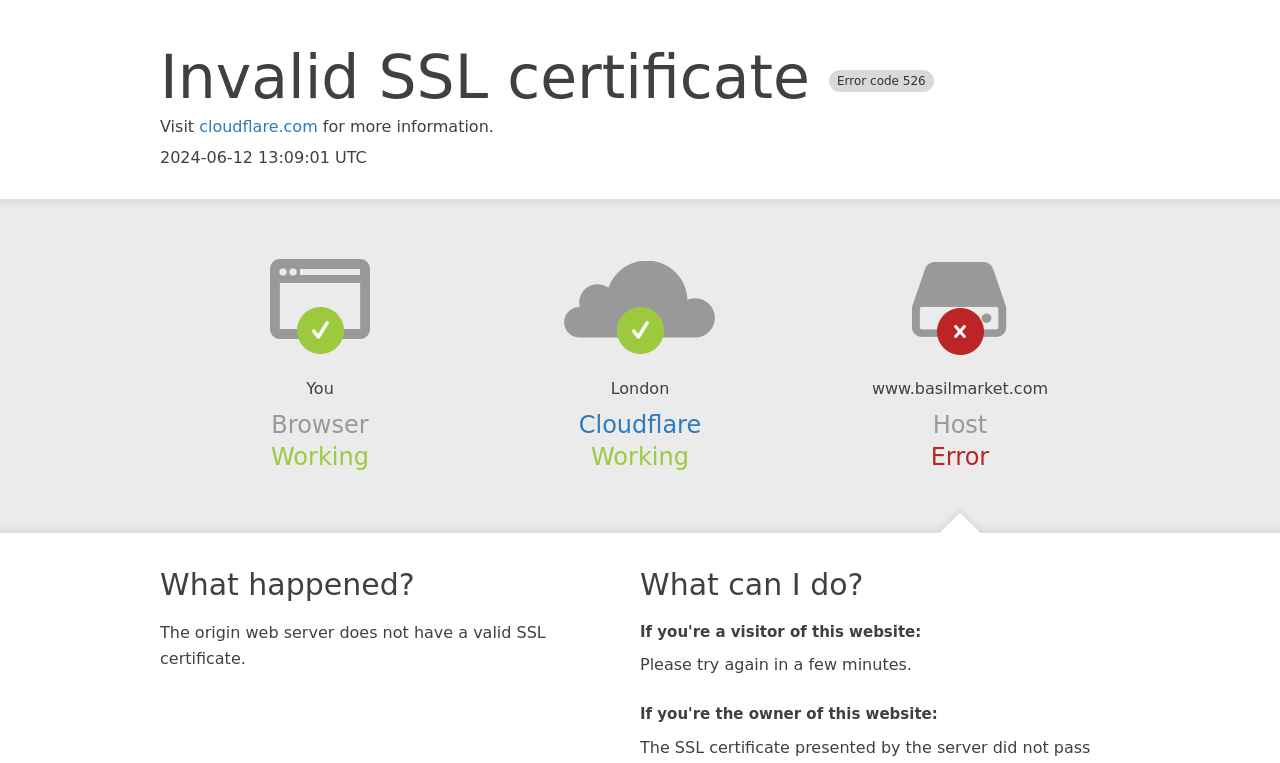Observe the image and answer the following question in detail: What should a visitor of this website do?

According to the section 'What can I do?' on the webpage, if you're a visitor of this website, you should try again in a few minutes.